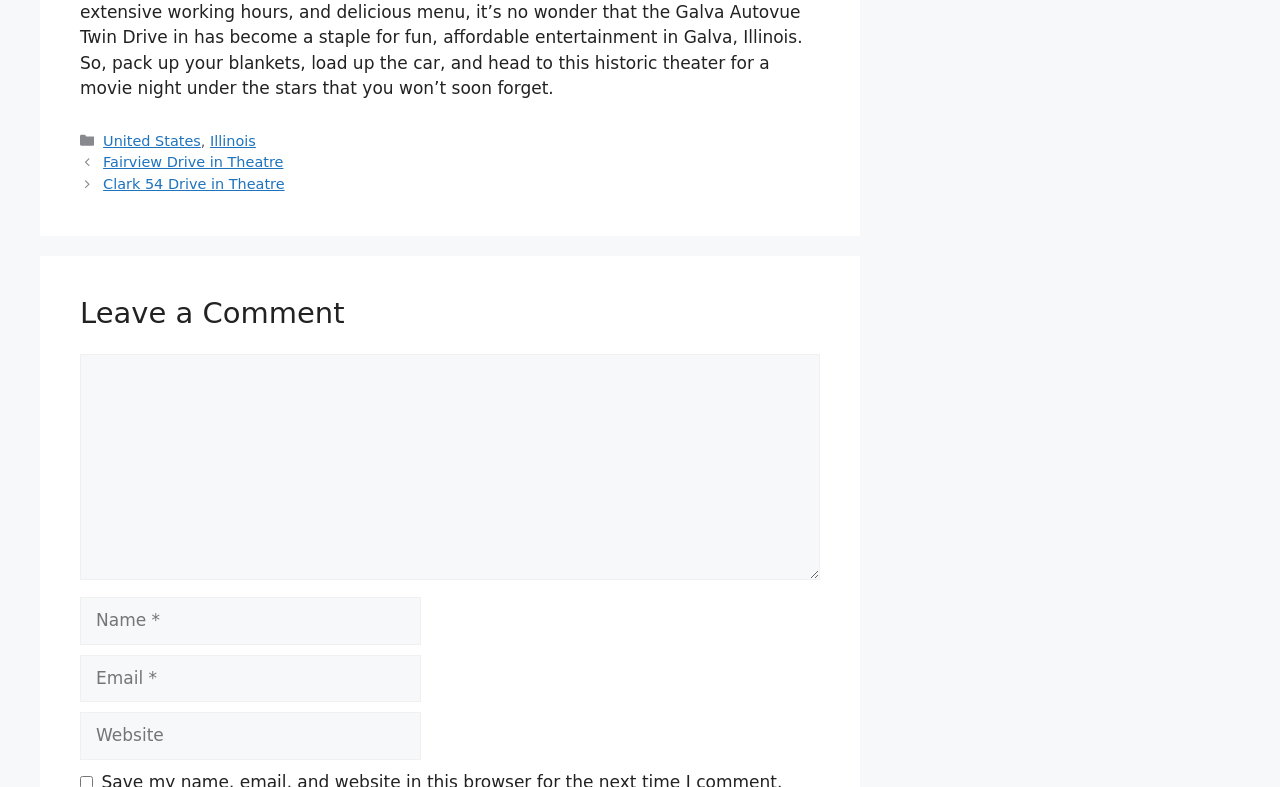How many textboxes are required in the comment section?
Please provide a single word or phrase based on the screenshot.

3